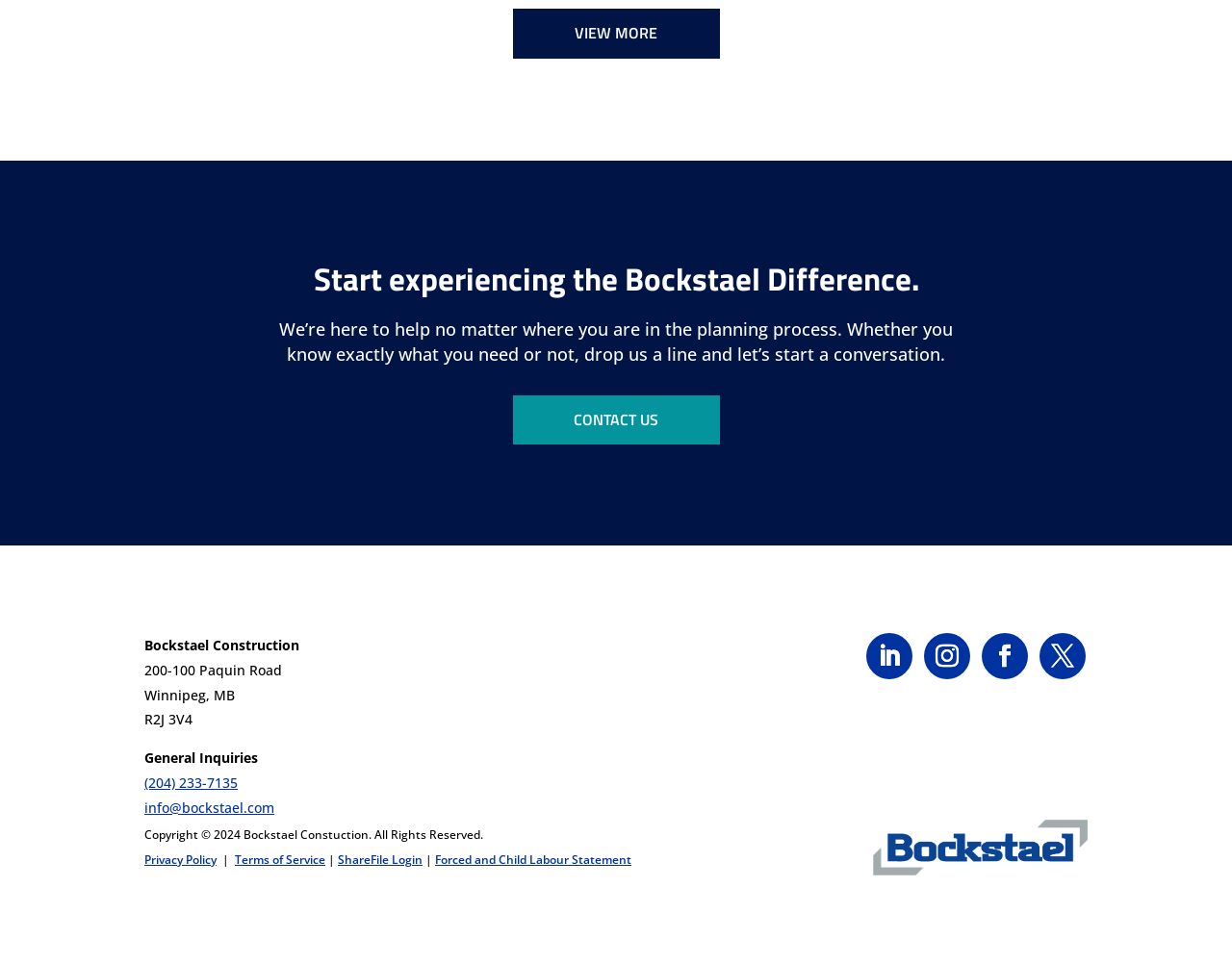Identify the bounding box coordinates of the region that needs to be clicked to carry out this instruction: "Click the 'VIEW MORE' link". Provide these coordinates as four float numbers ranging from 0 to 1, i.e., [left, top, right, bottom].

[0.416, 0.009, 0.584, 0.061]